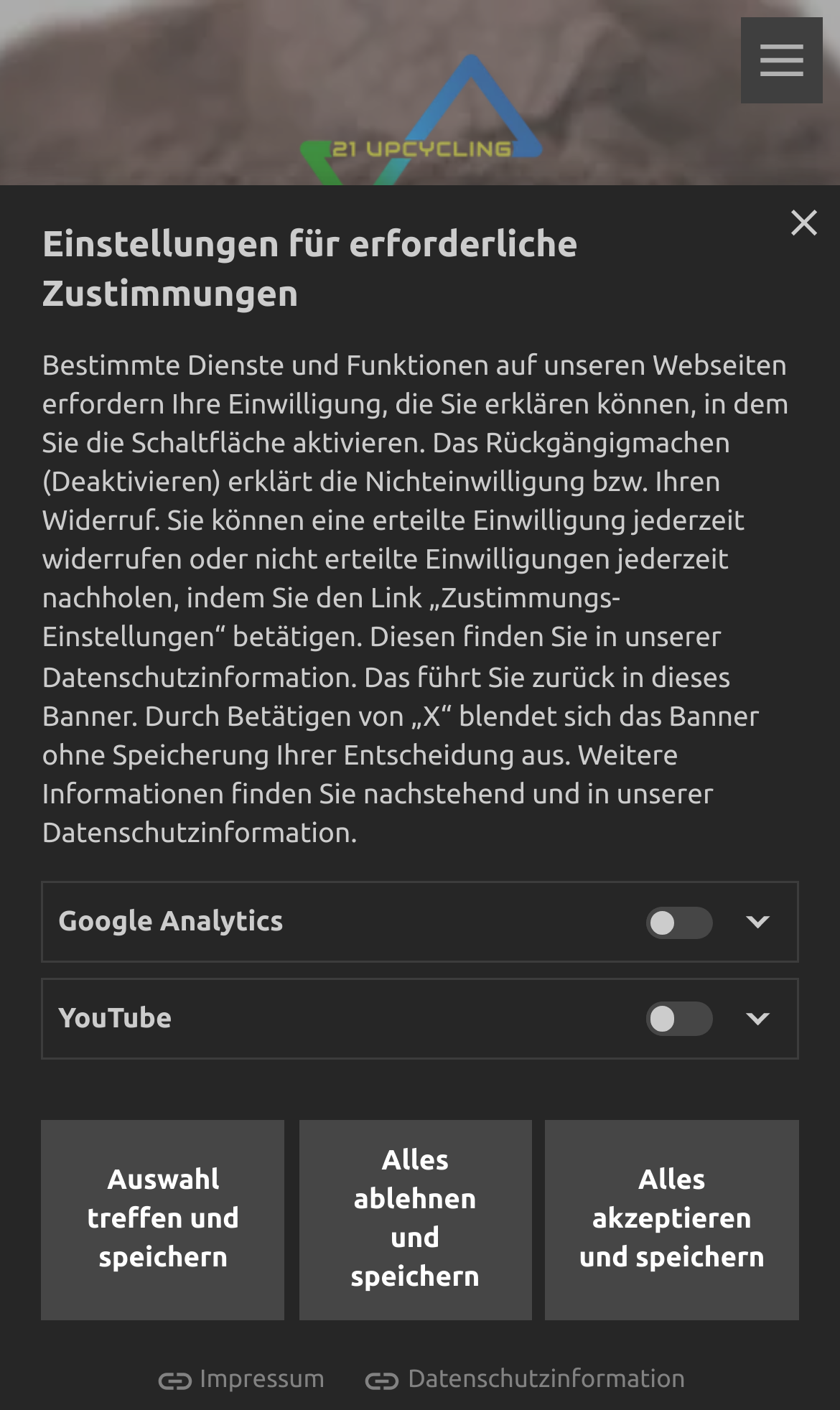What is the purpose of the company?
Based on the image, answer the question with a single word or brief phrase.

Upcycling biological waste materials